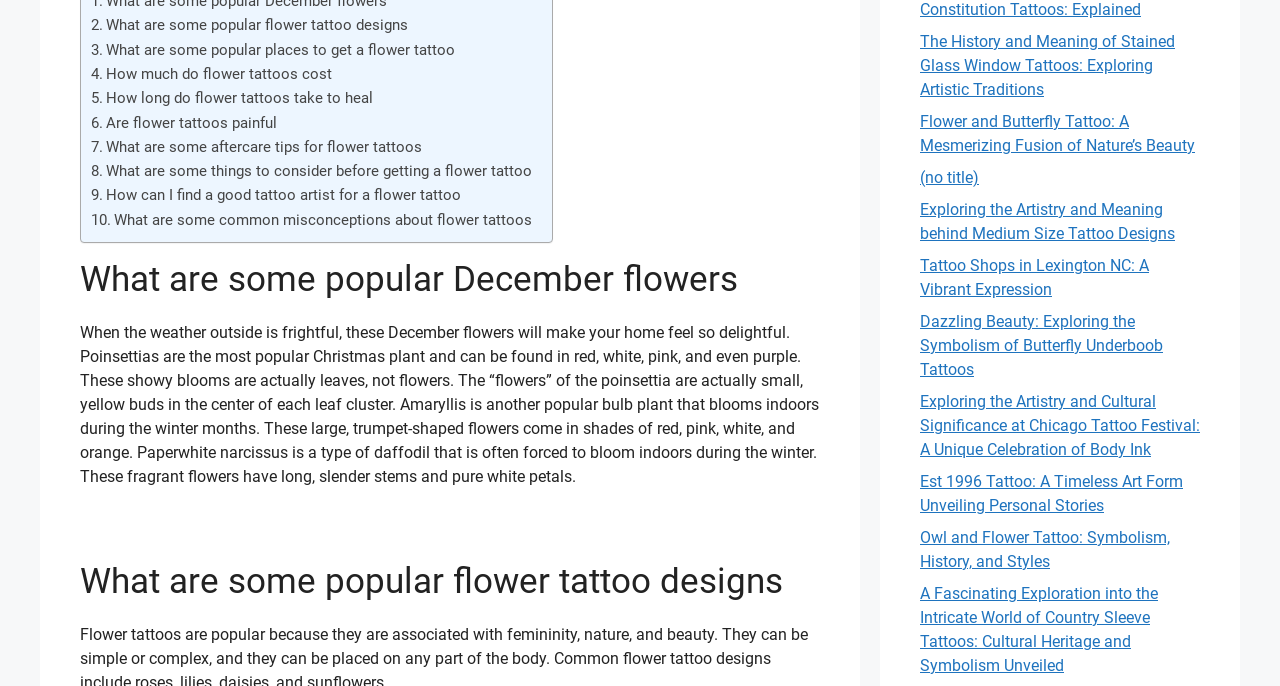Show the bounding box coordinates for the element that needs to be clicked to execute the following instruction: "Learn about 'The History and Meaning of Stained Glass Window Tattoos: Exploring Artistic Traditions'". Provide the coordinates in the form of four float numbers between 0 and 1, i.e., [left, top, right, bottom].

[0.719, 0.047, 0.918, 0.144]